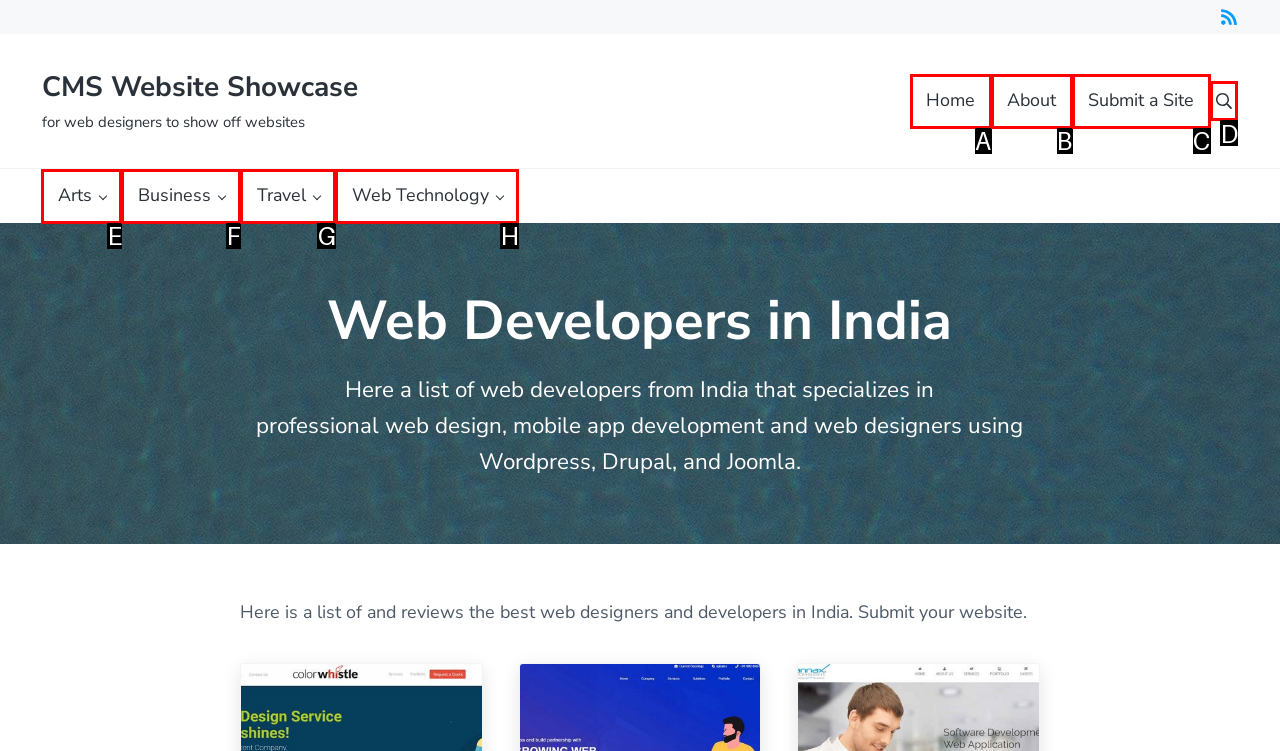Tell me the letter of the UI element to click in order to accomplish the following task: search using the search button
Answer with the letter of the chosen option from the given choices directly.

D